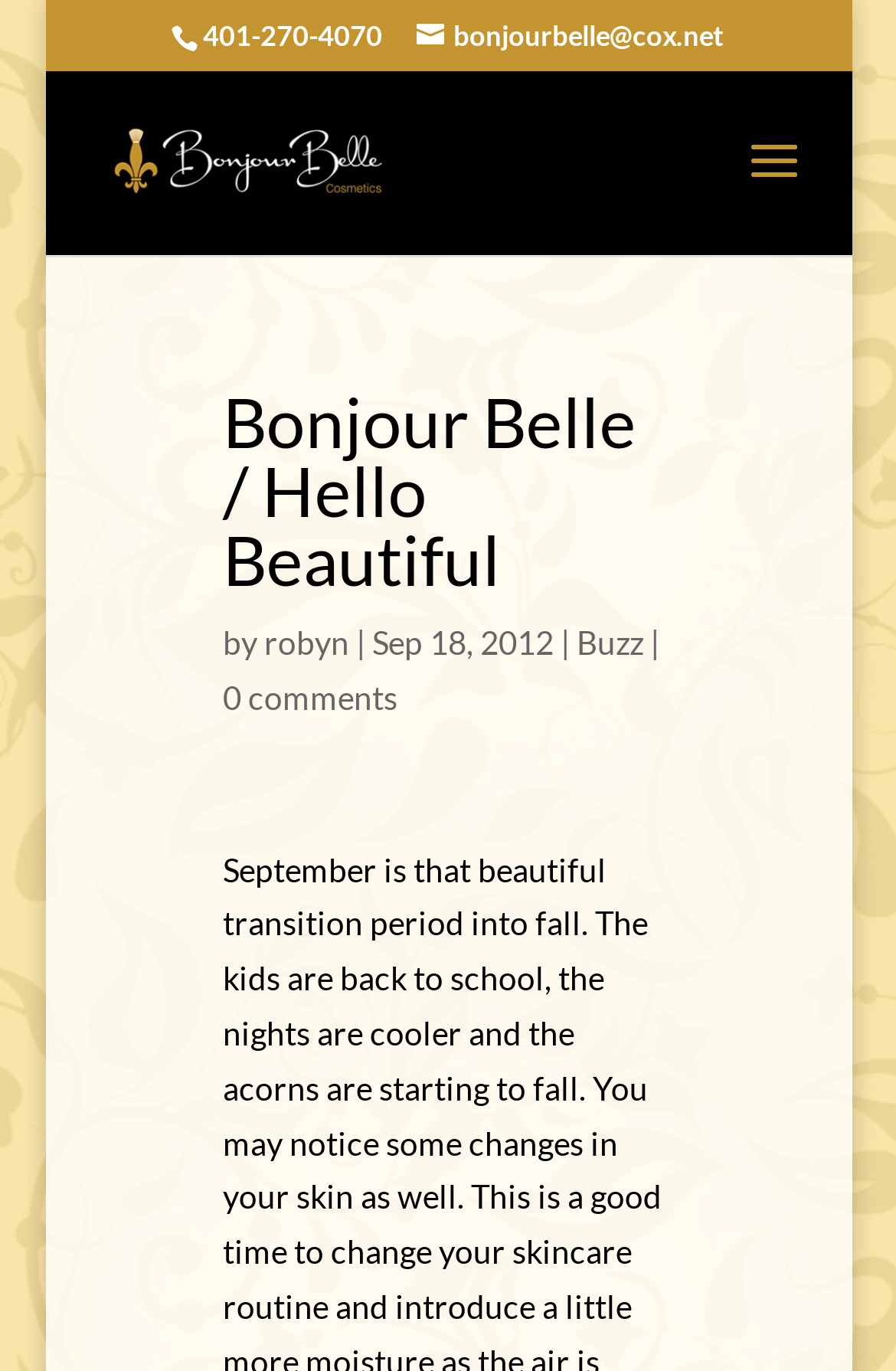Please answer the following query using a single word or phrase: 
What is the phone number?

401-270-4070